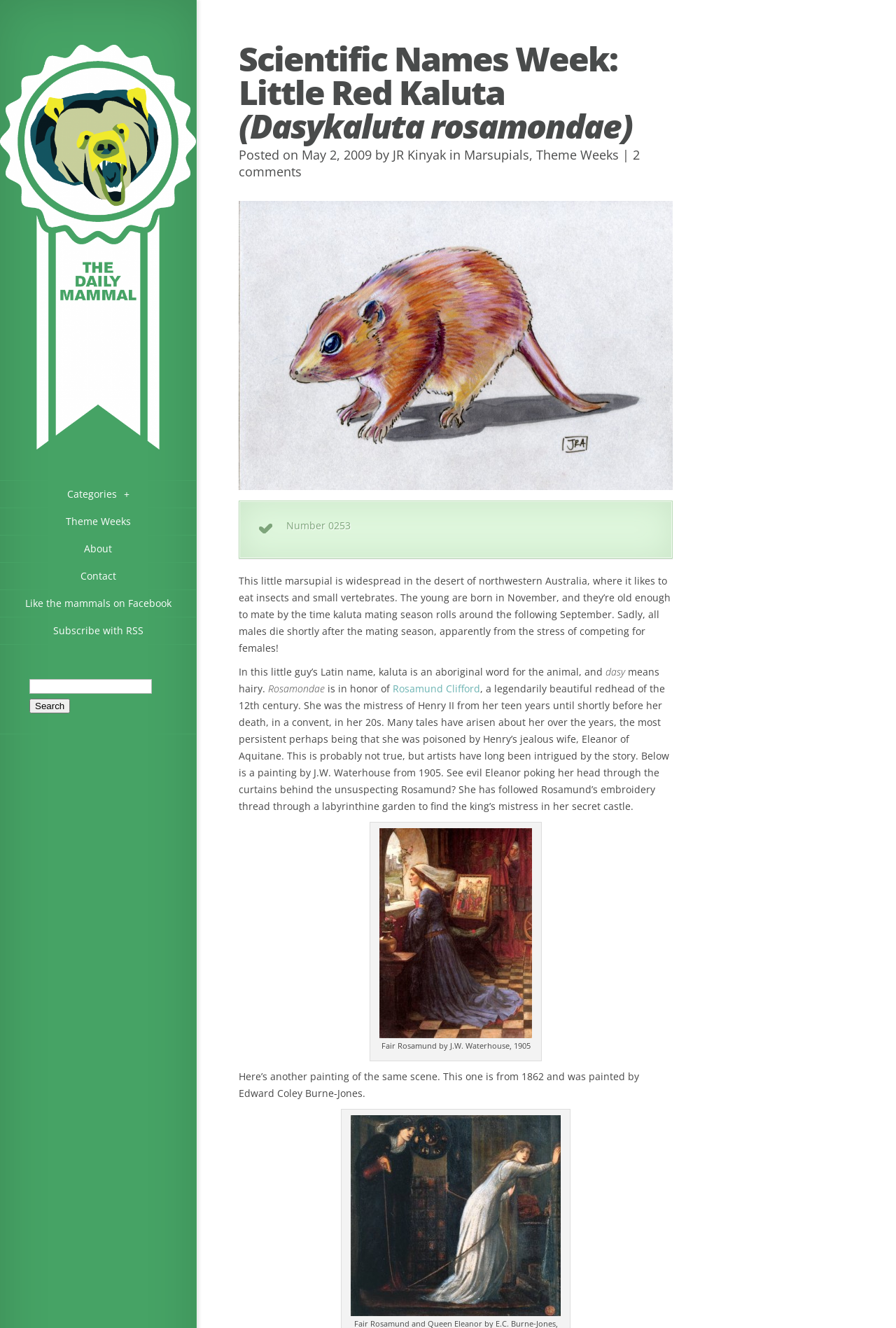By analyzing the image, answer the following question with a detailed response: What is the name of the mammal featured in this article?

The article's title is 'Scientific Names Week: Little Red Kaluta (Dasykaluta rosamondae)' and the content describes the characteristics of this mammal, so the answer is Little Red Kaluta.